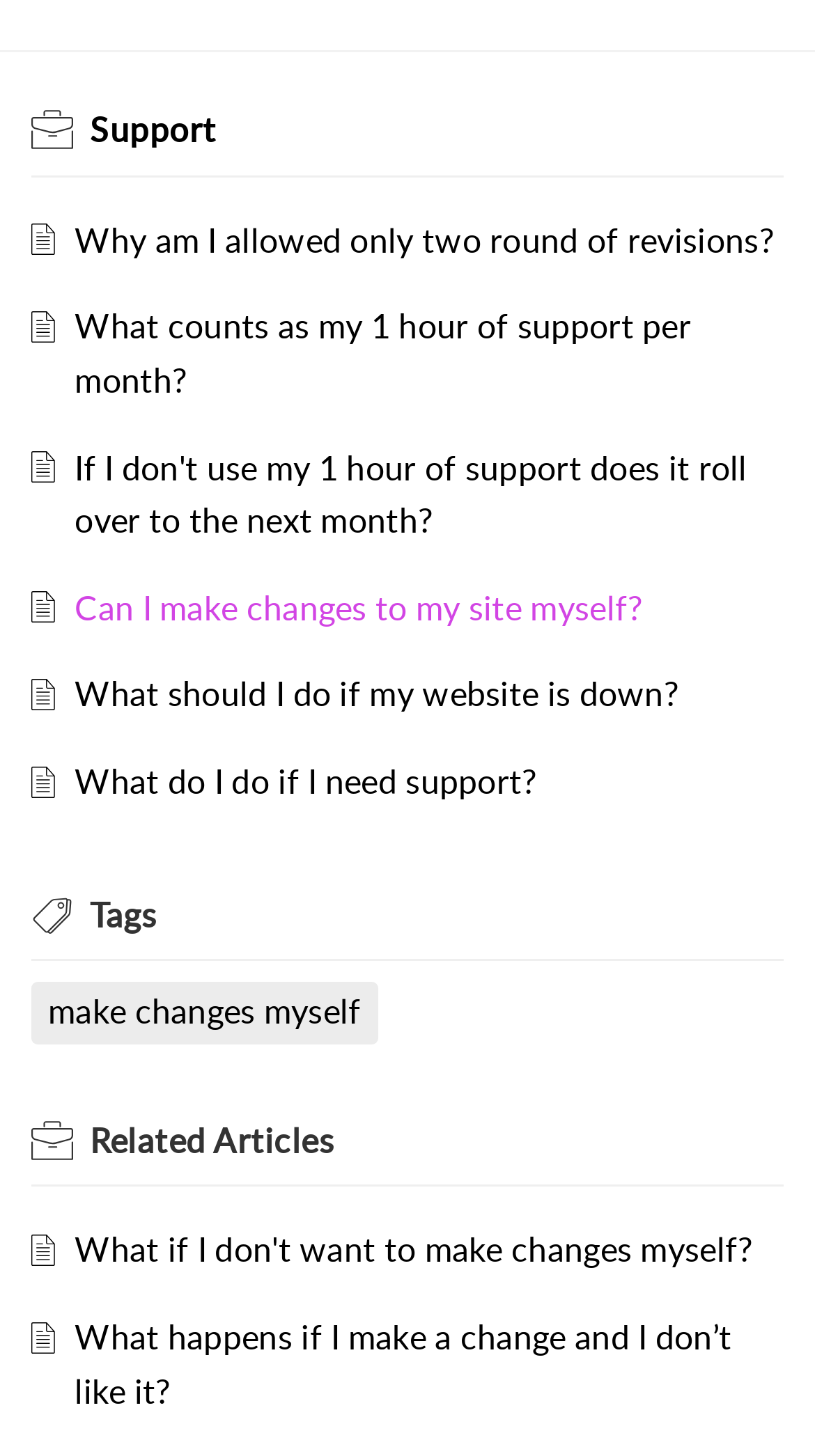Find the bounding box coordinates for the UI element whose description is: "make changes myself". The coordinates should be four float numbers between 0 and 1, in the format [left, top, right, bottom].

[0.059, 0.677, 0.443, 0.714]